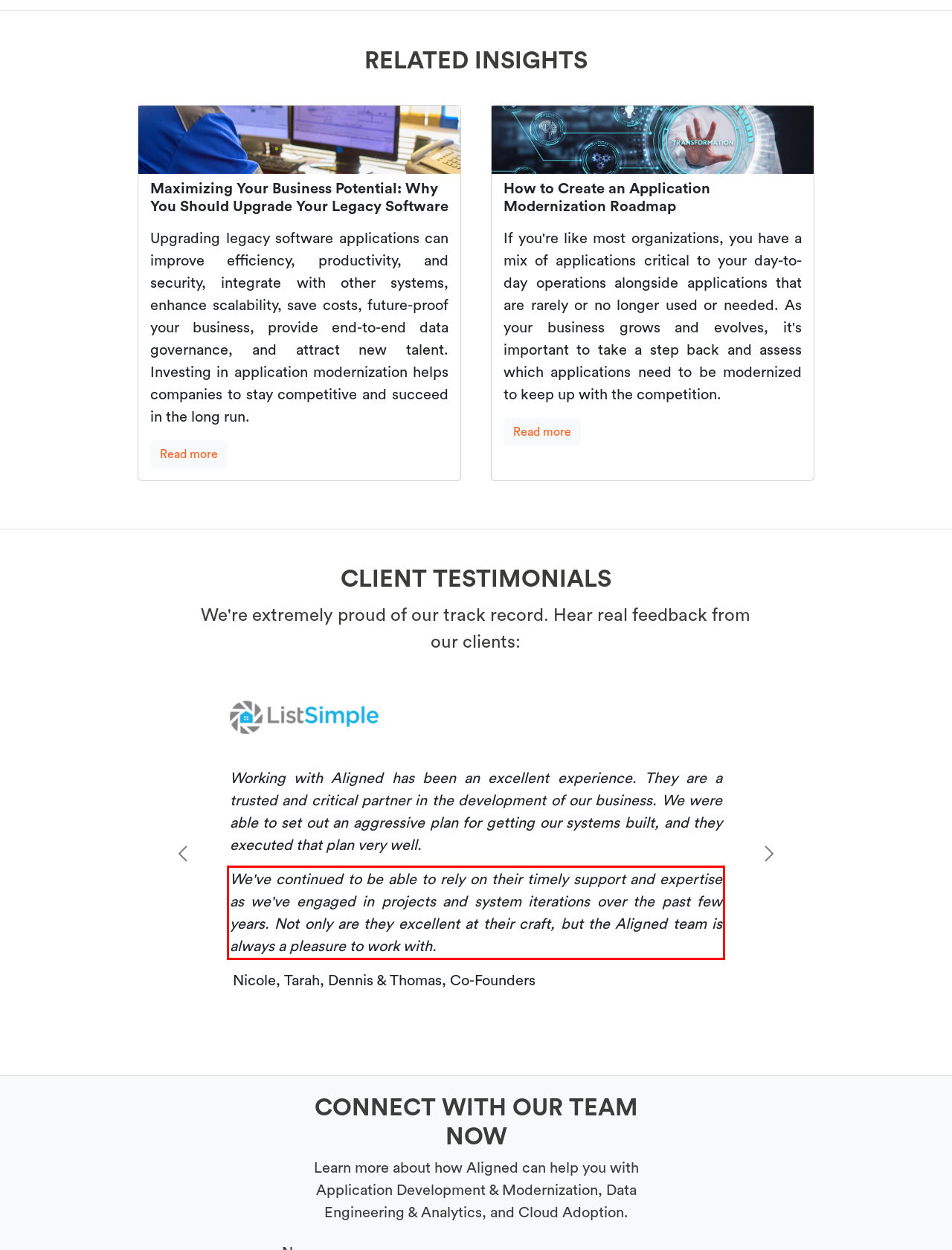Look at the provided screenshot of the webpage and perform OCR on the text within the red bounding box.

We've continued to be able to rely on their timely support and expertise as we've engaged in projects and system iterations over the past few years. Not only are they excellent at their craft, but the Aligned team is always a pleasure to work with.